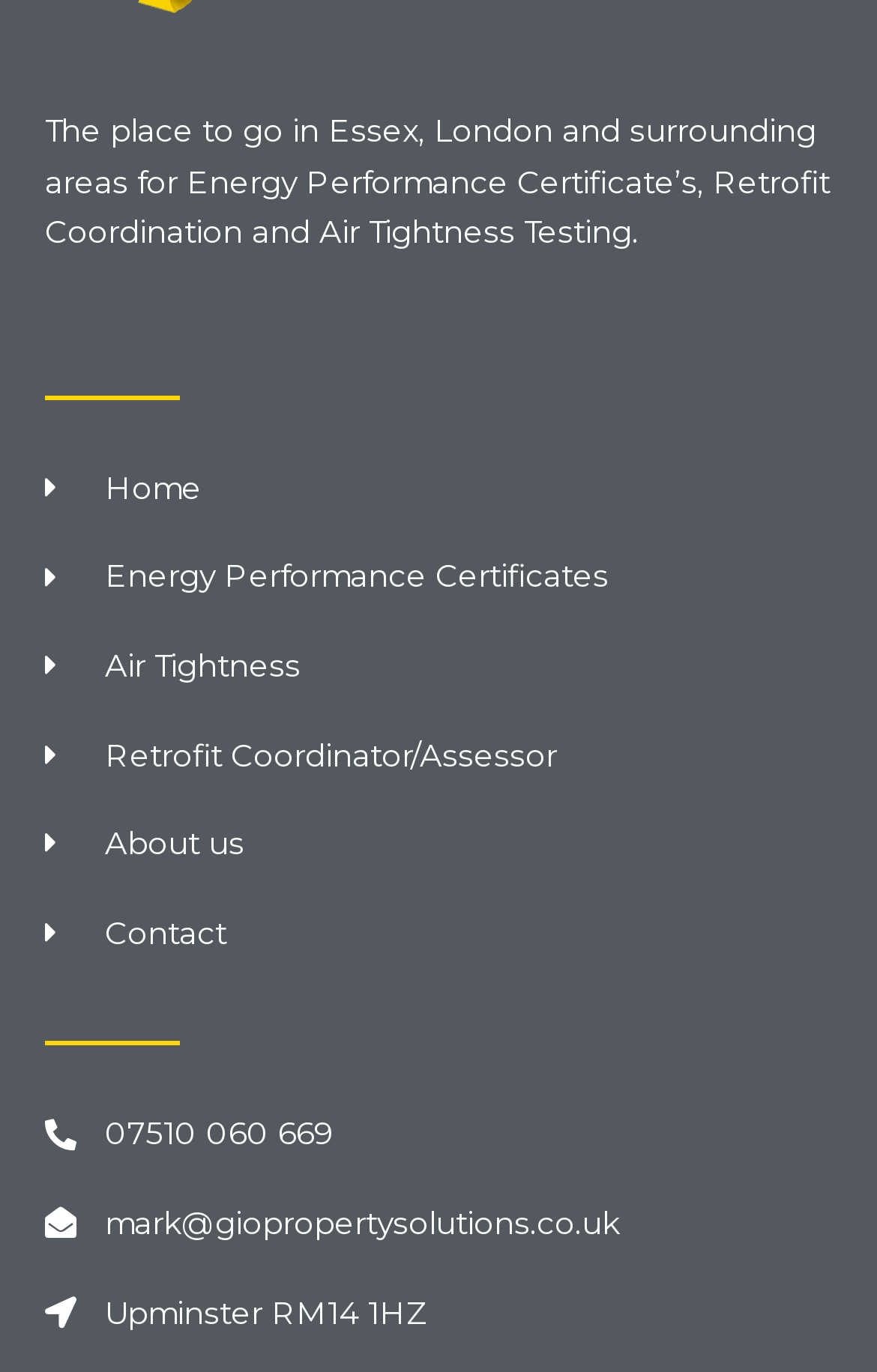Identify the bounding box coordinates of the section to be clicked to complete the task described by the following instruction: "learn about energy performance certificates". The coordinates should be four float numbers between 0 and 1, formatted as [left, top, right, bottom].

[0.051, 0.402, 0.949, 0.439]